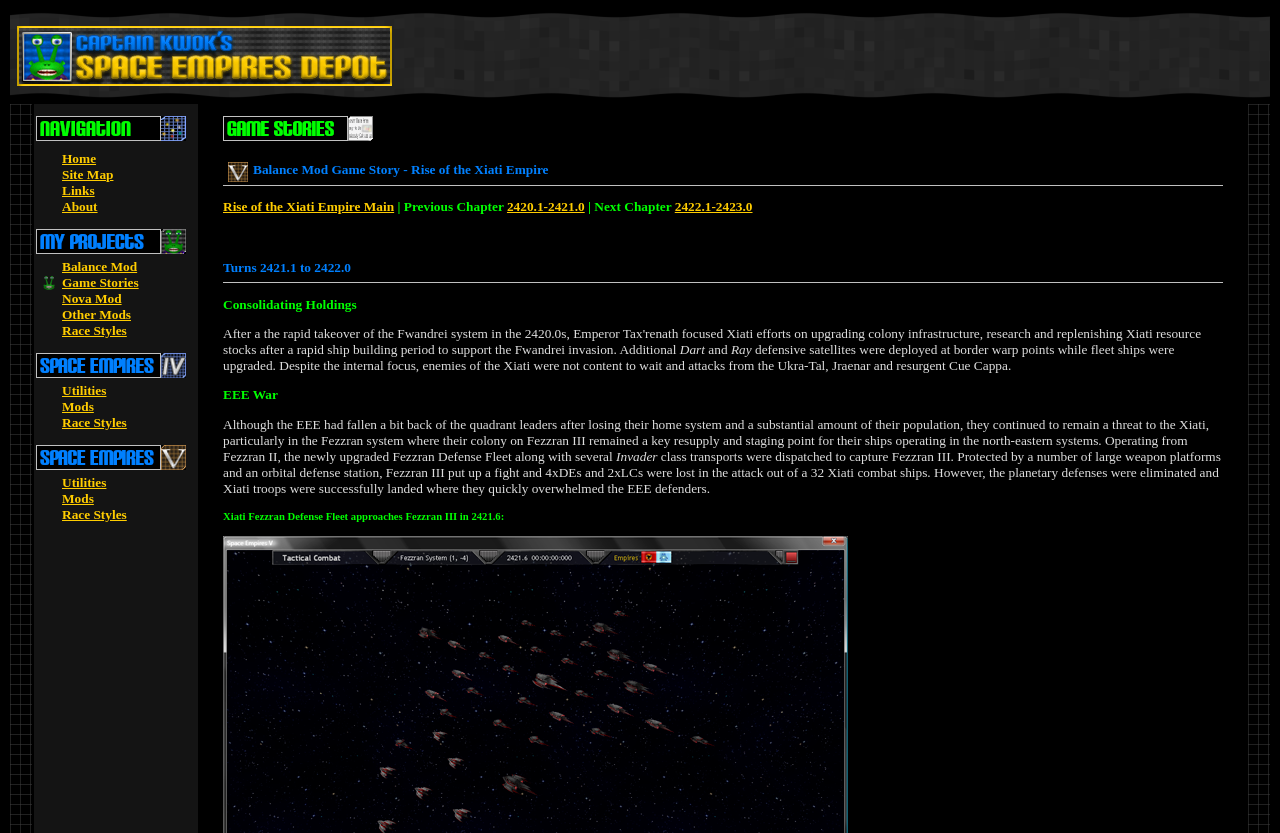Based on the image, please elaborate on the answer to the following question:
What is the name of the mod in the Space Empires V section?

In the Space Empires V section, there is a heading that says 'Space Empires V Balance Mod Game Story - Rise of the Xiati Empire'. From this heading, we can find that the name of the mod is 'Balance Mod'.